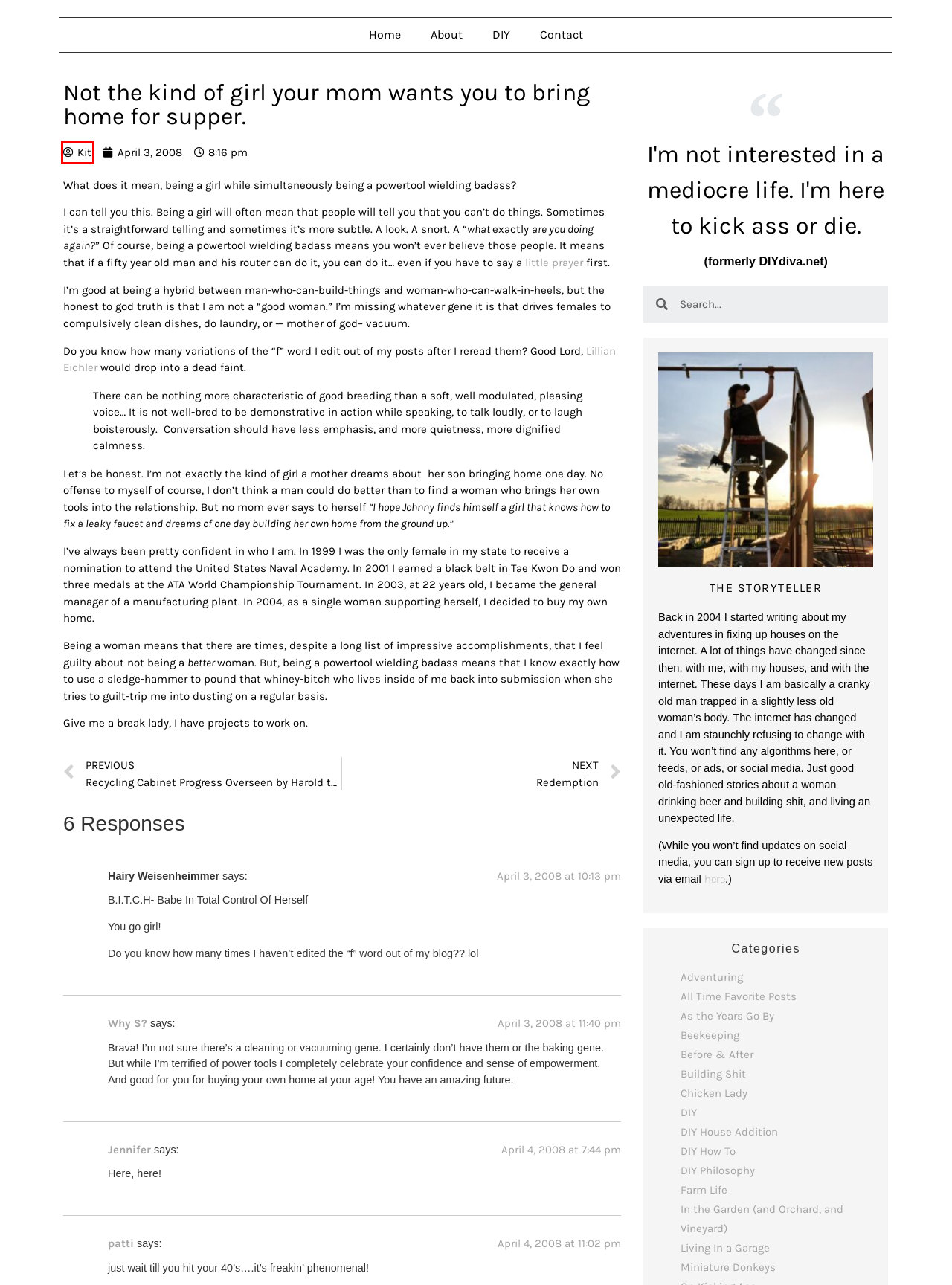A screenshot of a webpage is given, featuring a red bounding box around a UI element. Please choose the webpage description that best aligns with the new webpage after clicking the element in the bounding box. These are the descriptions:
A. As the Years Go By – Kick Ass or Die
B. Kit – Kick Ass or Die
C. DIY House Addition – Kick Ass or Die
D. Projects, Plans & How To – Kick Ass or Die
E. Adventuring – Kick Ass or Die
F. Building Shit – Kick Ass or Die
G. DIY How To – Kick Ass or Die
H. Recycling Cabinet Progress Overseen by Harold the Critic – Kick Ass or Die

B